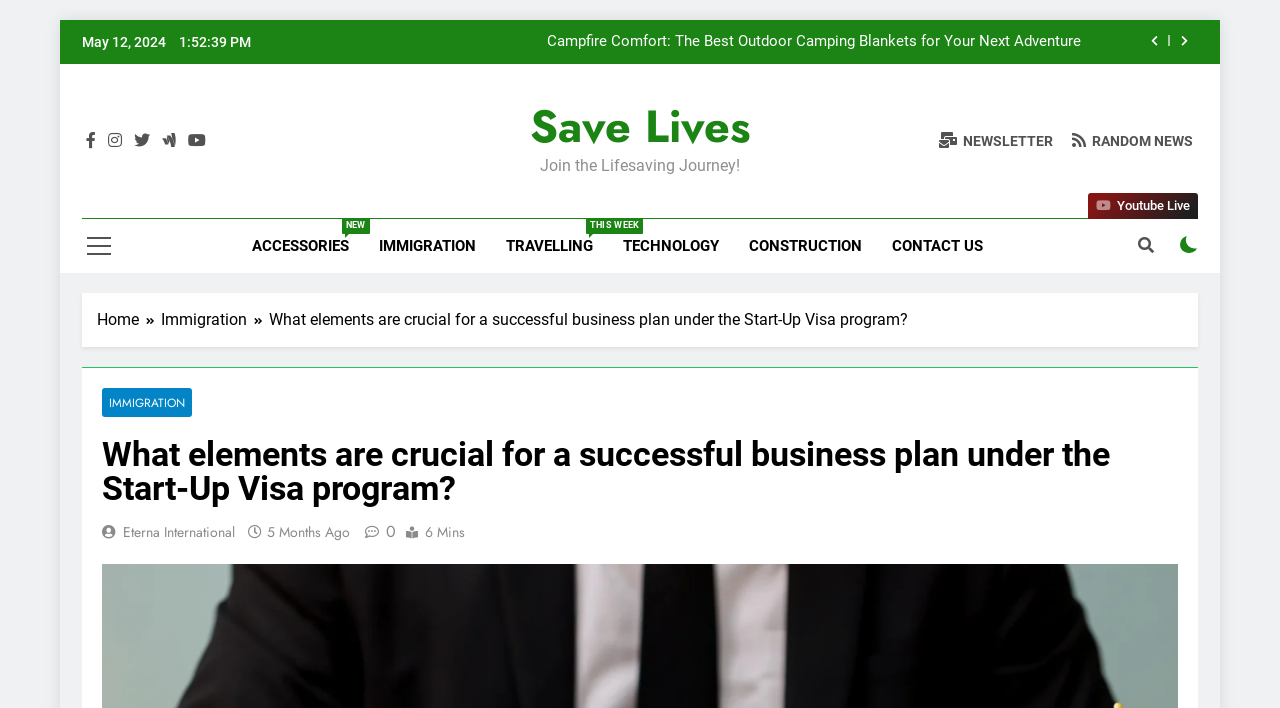Specify the bounding box coordinates of the area to click in order to execute this command: 'Open Save Lives link'. The coordinates should consist of four float numbers ranging from 0 to 1, and should be formatted as [left, top, right, bottom].

[0.414, 0.133, 0.586, 0.225]